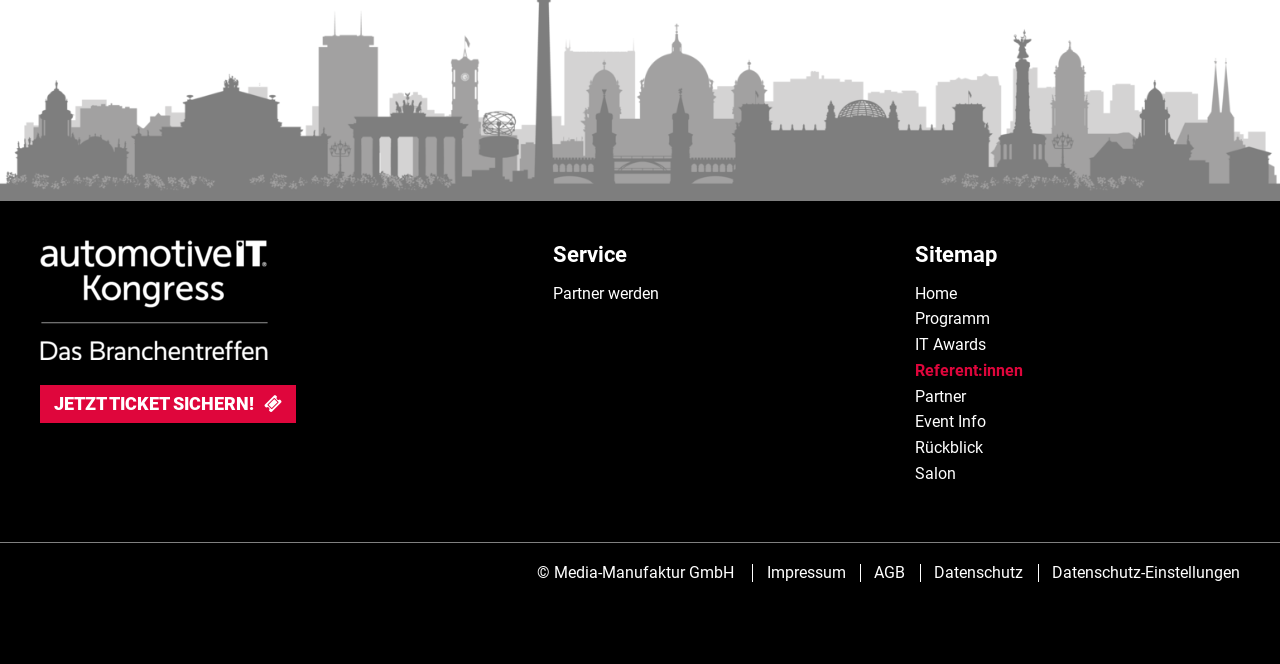Pinpoint the bounding box coordinates of the area that should be clicked to complete the following instruction: "View event information". The coordinates must be given as four float numbers between 0 and 1, i.e., [left, top, right, bottom].

[0.715, 0.621, 0.77, 0.65]